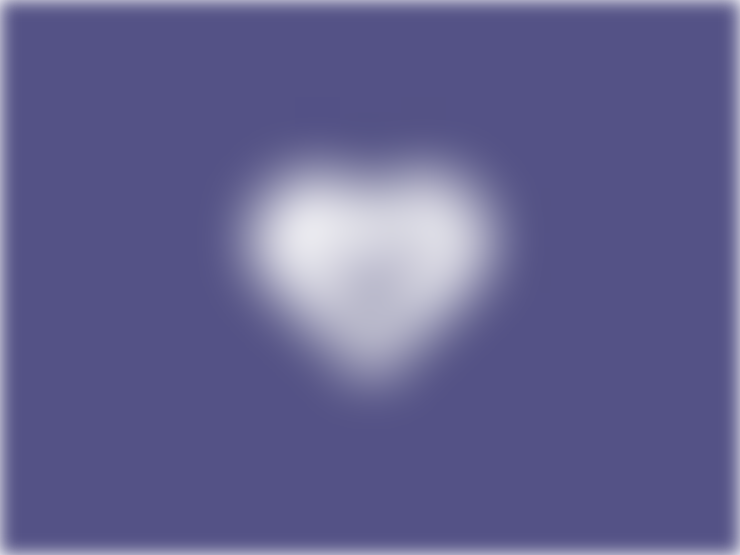Using the information from the screenshot, answer the following question thoroughly:
What does the heart symbolize?

According to the caption, the heart symbolizes emotion and connection, making it a suitable visual for themes related to love, compassion, or friendship.